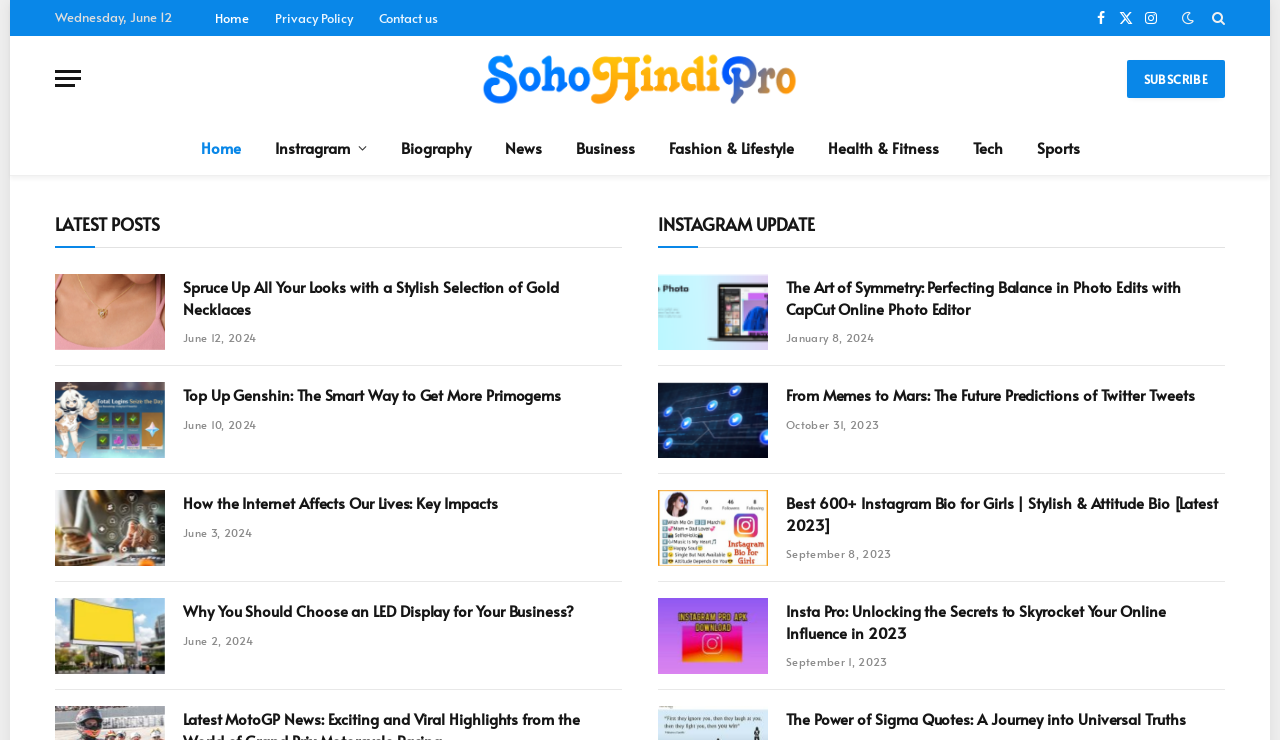Please identify the bounding box coordinates of the clickable region that I should interact with to perform the following instruction: "Read the latest post Spruce Up All Your Looks with a Stylish Selection of Gold Necklaces". The coordinates should be expressed as four float numbers between 0 and 1, i.e., [left, top, right, bottom].

[0.043, 0.371, 0.129, 0.474]